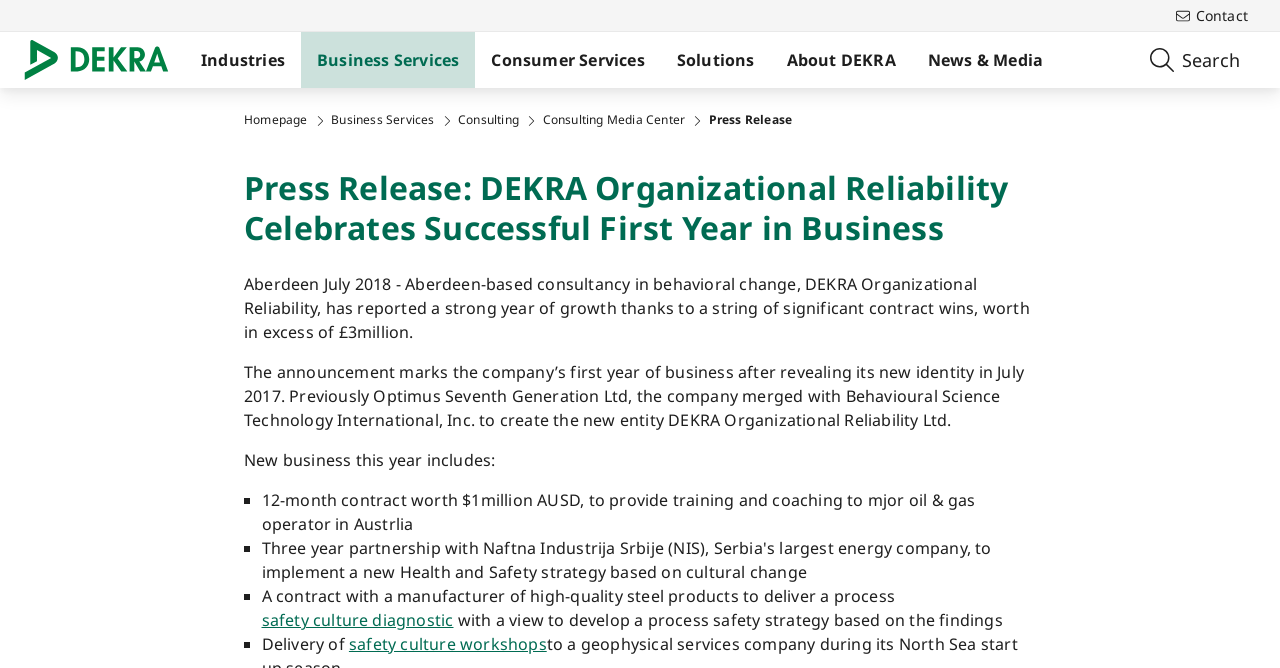Please identify the coordinates of the bounding box for the clickable region that will accomplish this instruction: "Learn about safety culture diagnostic".

[0.204, 0.91, 0.354, 0.946]